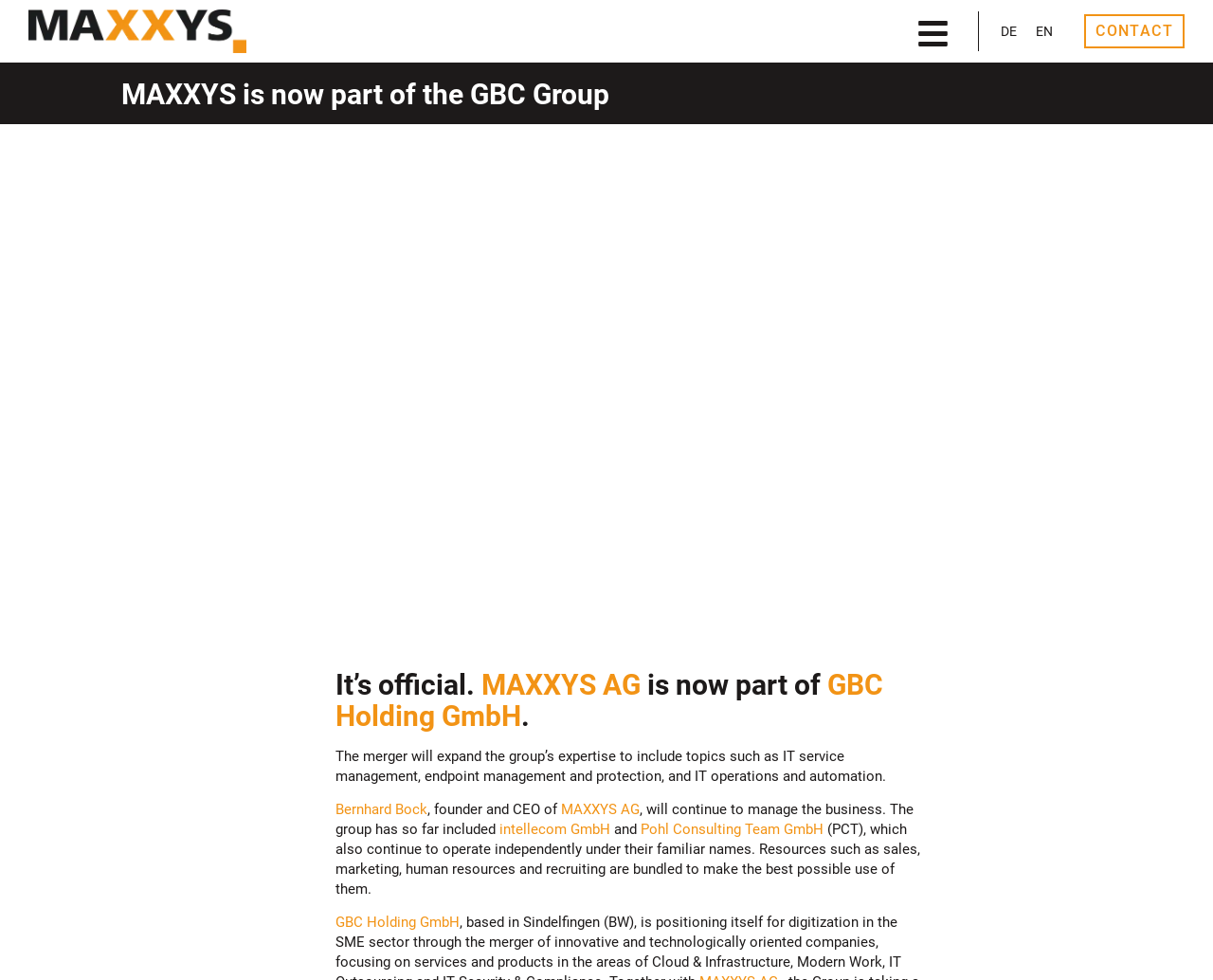Predict the bounding box coordinates of the area that should be clicked to accomplish the following instruction: "Click the MAXXYS AG link". The bounding box coordinates should consist of four float numbers between 0 and 1, i.e., [left, top, right, bottom].

[0.397, 0.681, 0.534, 0.715]